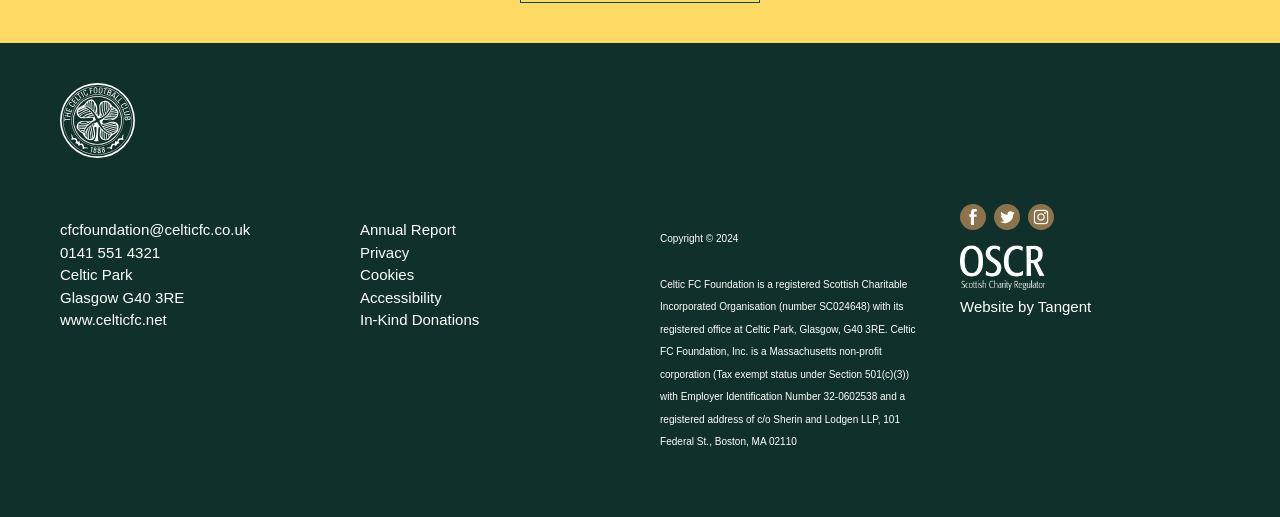Locate the bounding box coordinates of the element to click to perform the following action: 'Contact the charity via email'. The coordinates should be given as four float values between 0 and 1, in the form of [left, top, right, bottom].

[0.047, 0.428, 0.196, 0.461]